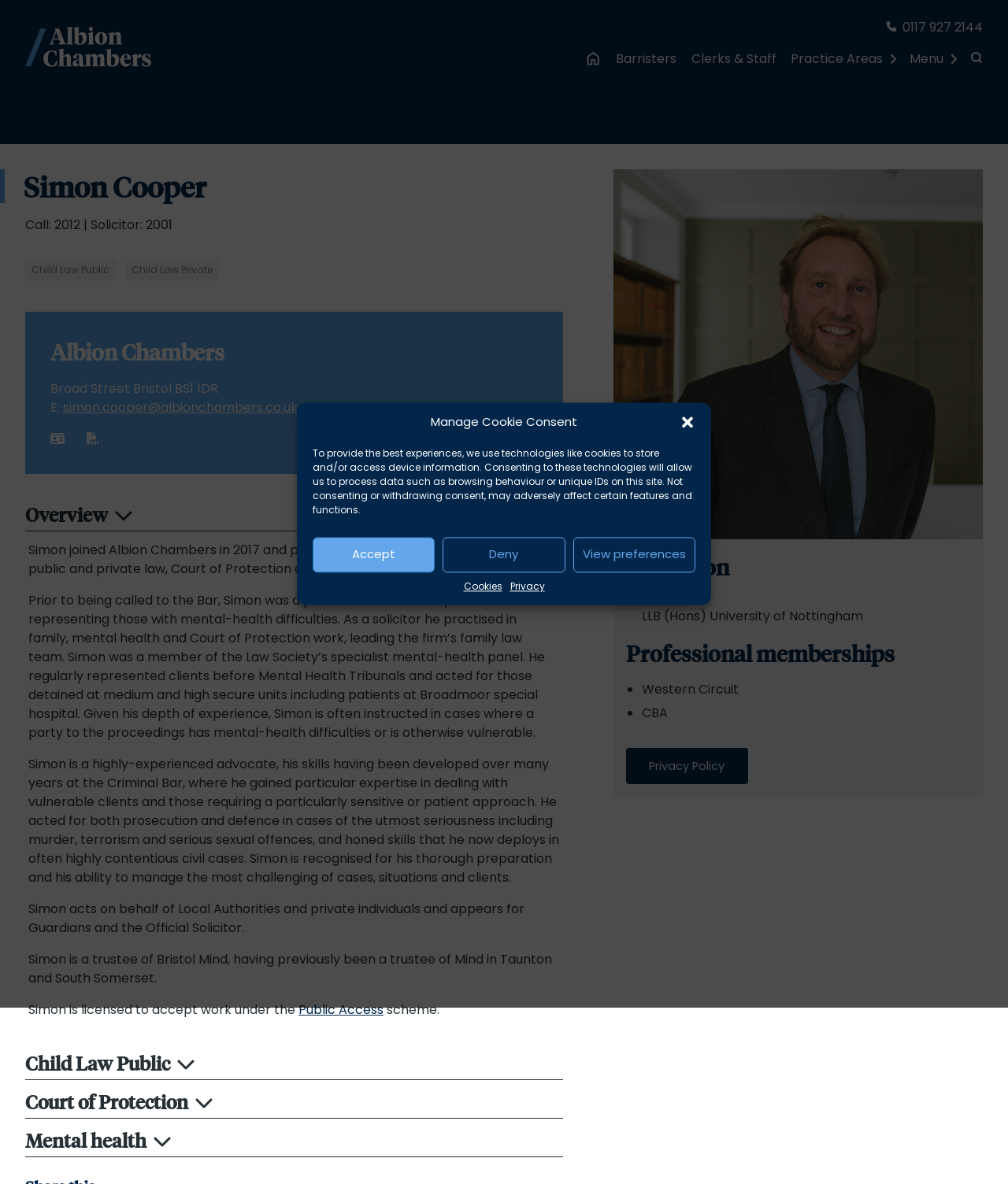Please identify the bounding box coordinates of where to click in order to follow the instruction: "Click the 'Home' link".

[0.574, 0.037, 0.604, 0.062]